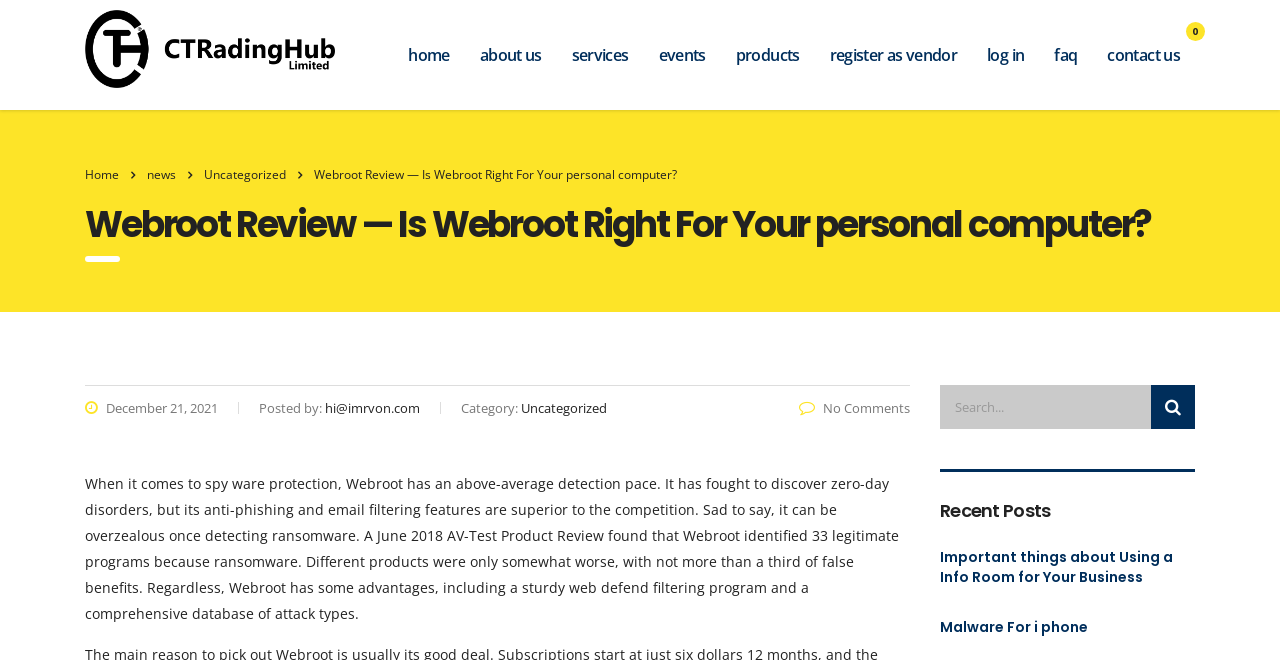Provide the bounding box coordinates for the area that should be clicked to complete the instruction: "view news".

[0.115, 0.252, 0.138, 0.277]